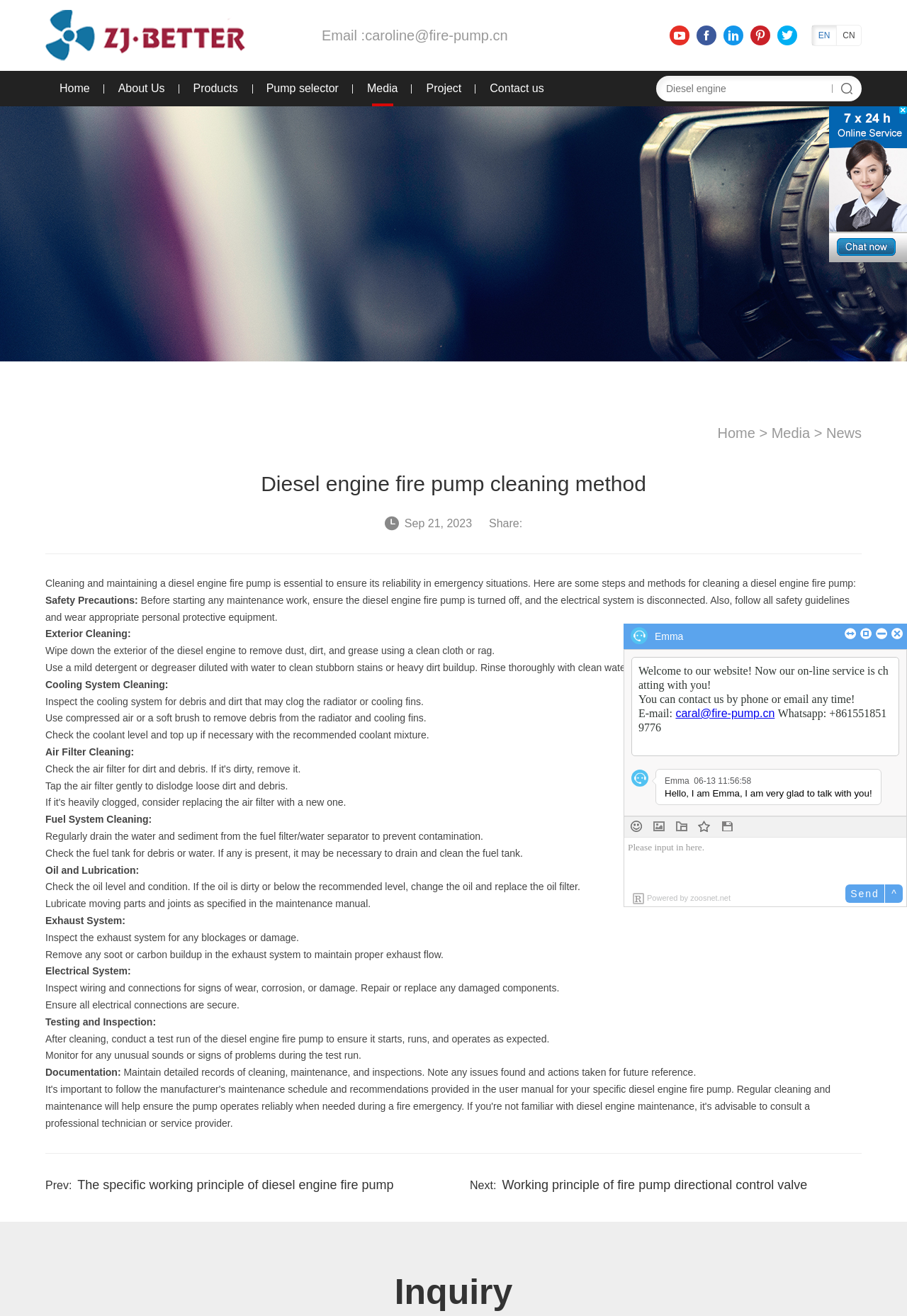What should be done to the exterior of the diesel engine?
Please answer the question as detailed as possible.

According to the webpage, the exterior of the diesel engine should be wiped down using a clean cloth or rag to remove dust, dirt, and grease. This is part of the exterior cleaning process.